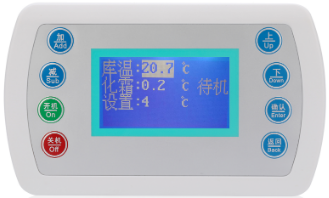What is the purpose of the ergonomic design?
Please provide an in-depth and detailed response to the question.

The control panel is surrounded by an ergonomic design with multiple buttons, each marked with distinct symbols for easy navigation, which is aimed at facilitating user interaction in managing refrigeration or cooling settings effectively.